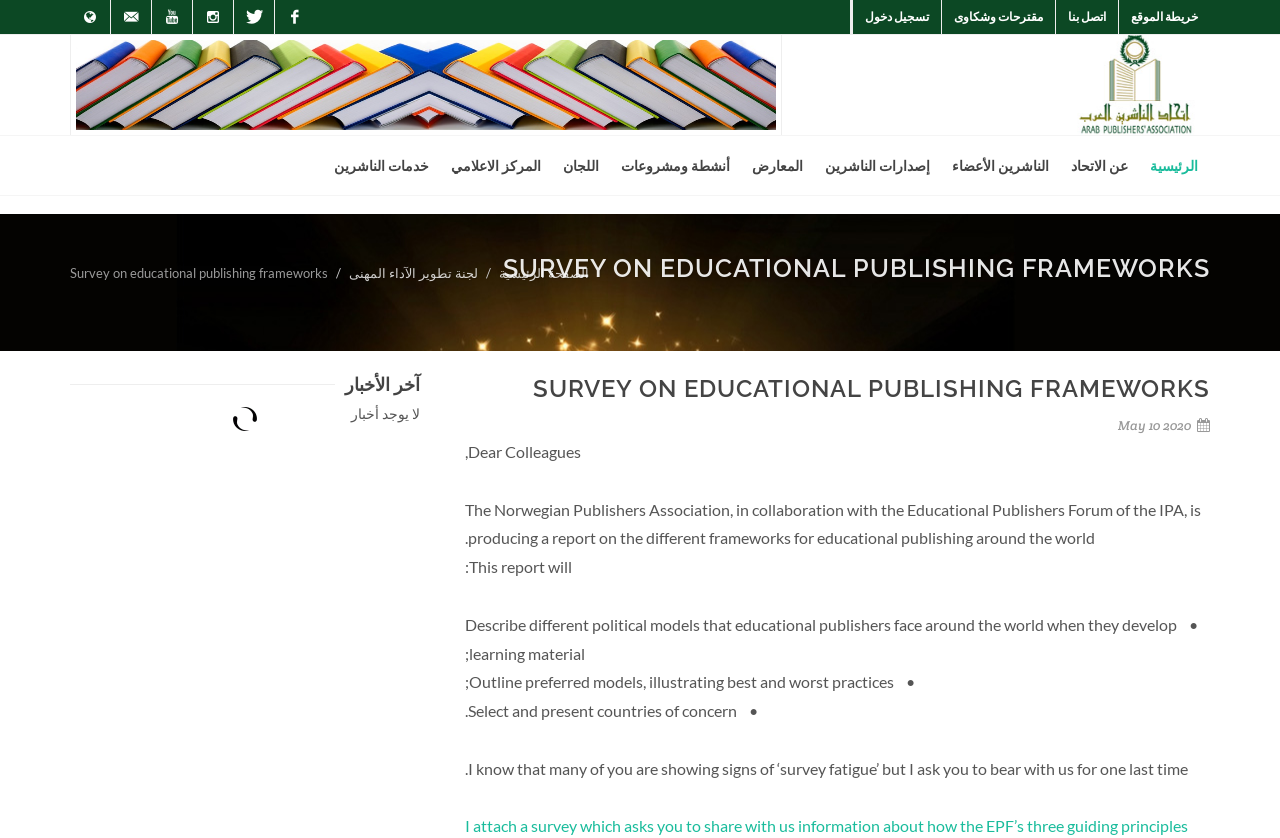Is there any news available?
Provide a detailed and well-explained answer to the question.

The news section can be found in the main content section of the webpage, where it is written as 'آخر الأخبار', but it says 'لا يوجد أخبار' which means there is no news available.